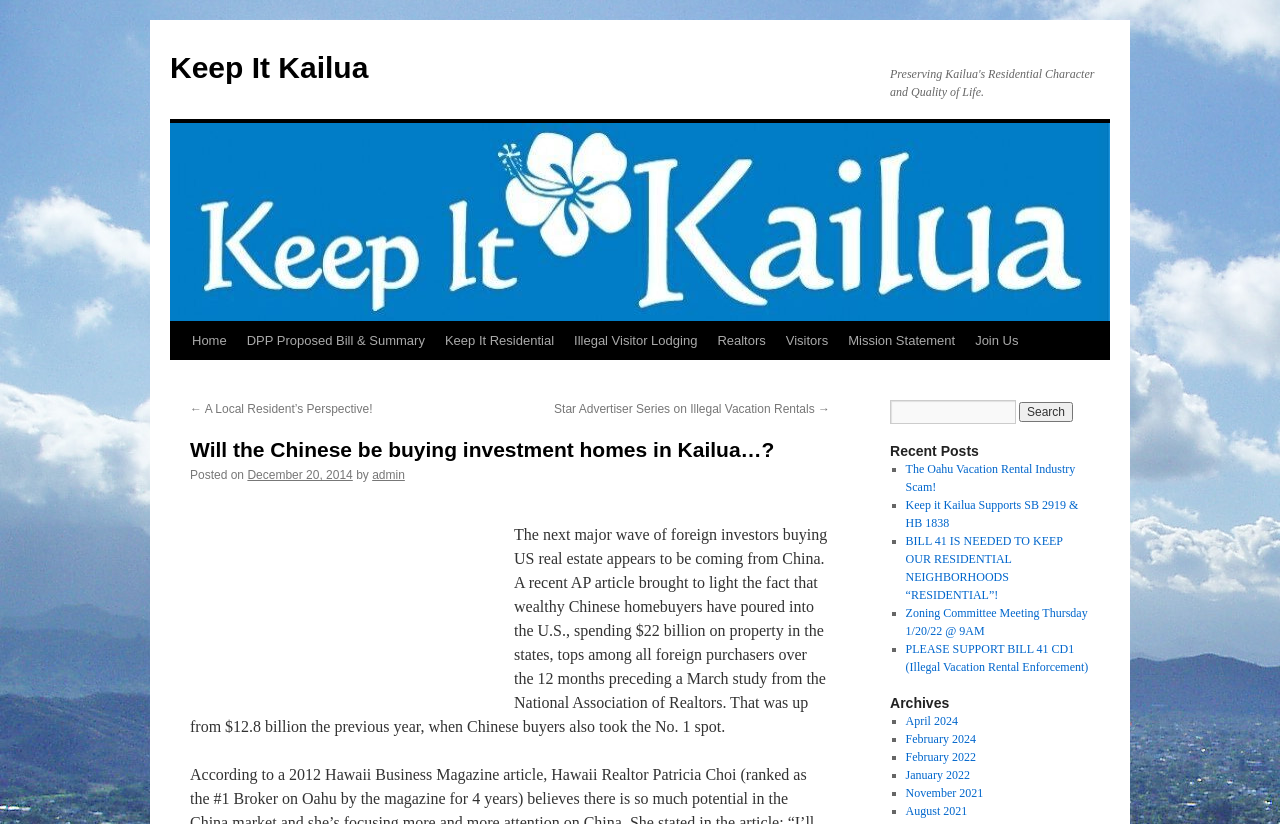Identify the bounding box coordinates of the clickable region required to complete the instruction: "Search for something". The coordinates should be given as four float numbers within the range of 0 and 1, i.e., [left, top, right, bottom].

[0.695, 0.485, 0.852, 0.515]